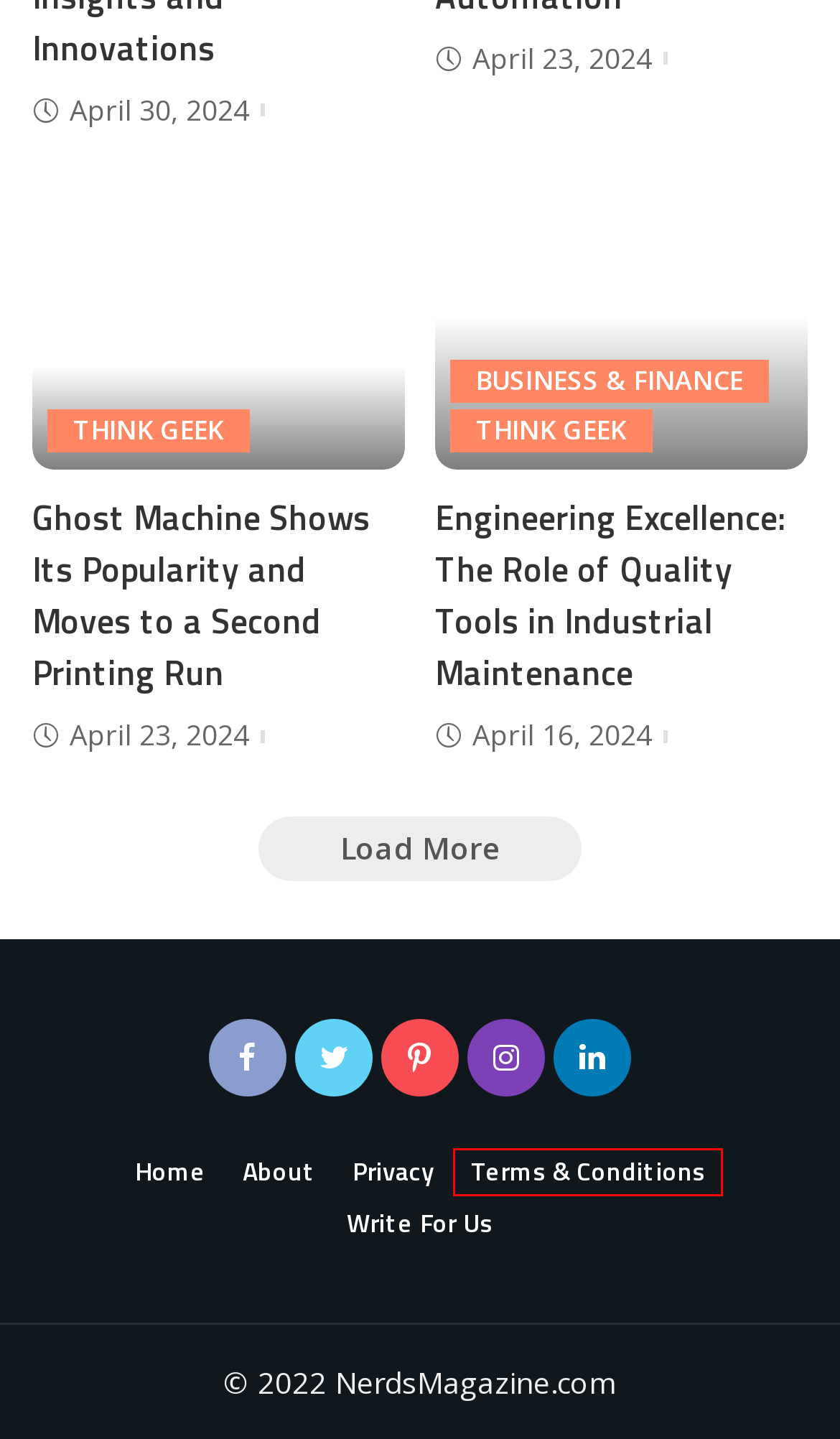You are given a screenshot of a webpage with a red rectangle bounding box around an element. Choose the best webpage description that matches the page after clicking the element in the bounding box. Here are the candidates:
A. Ghost Machine Moves to a Second Printing Run - Nerd's Mag
B. How To Stage Your Home In The Winter - Nerd's Mag
C. How Do I Qualify As A Breach Of Contract? - Nerd's Mag
D. About - Nerd's Mag
E. Write For Us - Nerd's Mag
F. Terms & Conditions - Nerd's Mag
G. Strategies To Start Day Trading Crypto - Nerd's Mag
H. The Role of Quality Tools in Industrial Maintenance - Nerd's Mag

F